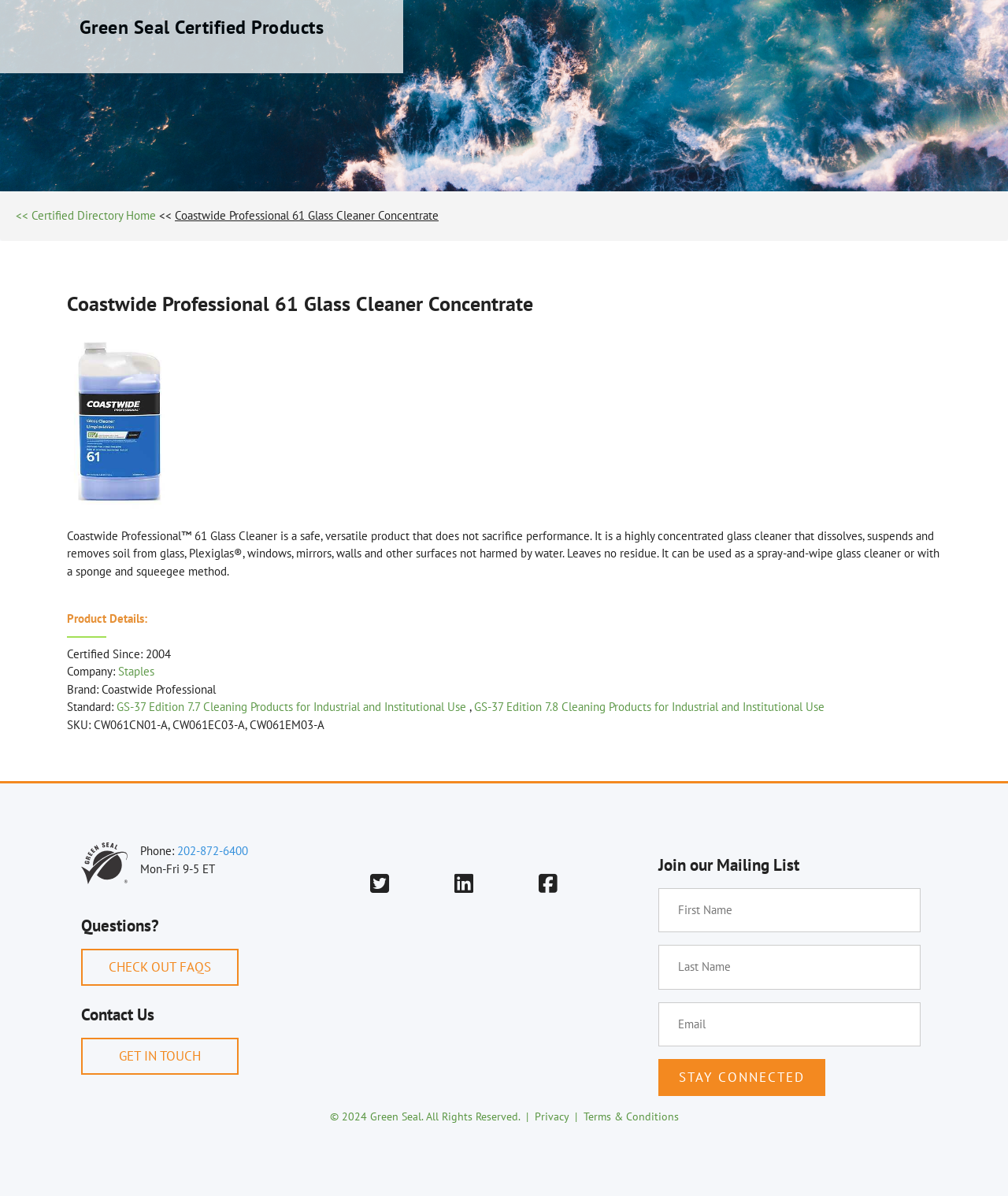Locate the bounding box of the user interface element based on this description: "Get In Touch".

[0.081, 0.867, 0.237, 0.899]